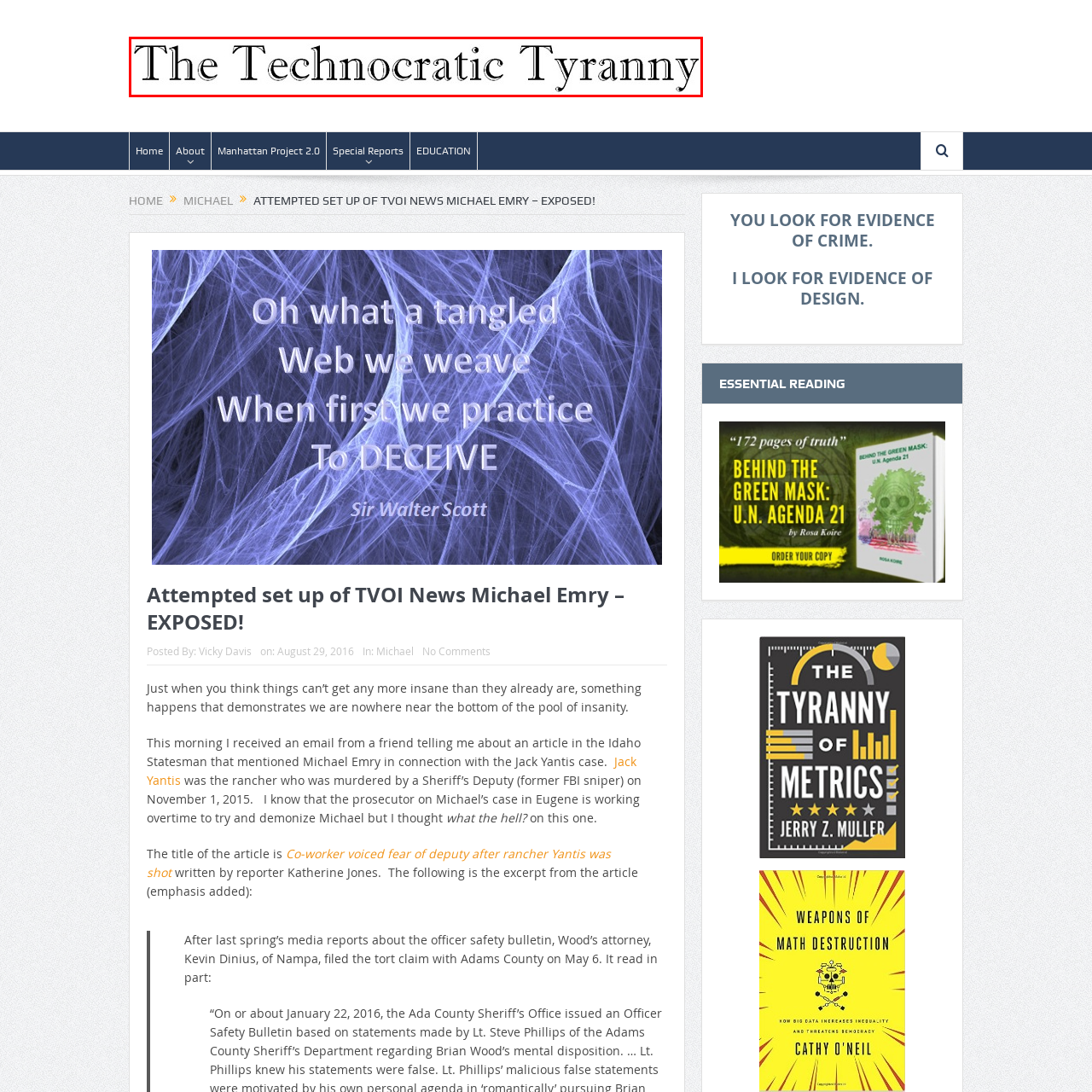Examine the red-bounded region in the image and describe it in detail.

The image features the title "The Technocratic Tyranny," displayed in an elegant, serif font. This title is prominently positioned at the top of the webpage, indicating a central theme or focus of the article. The design suggests a serious and thoughtful exploration of topics related to governance, technology, and societal issues. The combination of the title's style and placement emphasizes its significance within the context of the accompanying content, which discusses controversial events and figures, particularly in relation to media narratives and public perception.